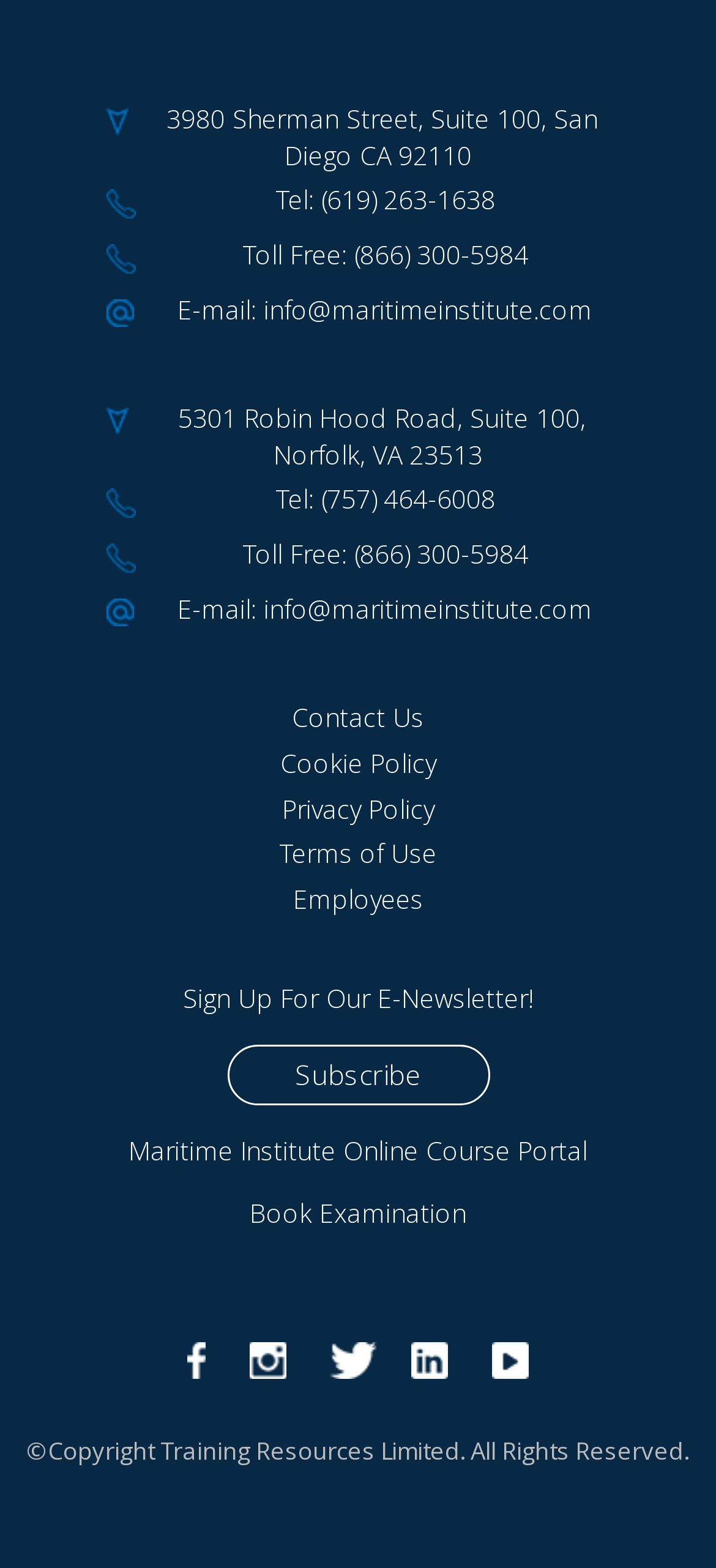Provide the bounding box coordinates for the specified HTML element described in this description: "Maritime Institute Online Course Portal". The coordinates should be four float numbers ranging from 0 to 1, in the format [left, top, right, bottom].

[0.179, 0.722, 0.821, 0.745]